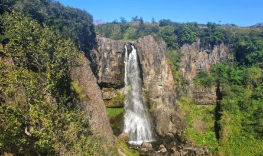Provide a comprehensive description of the image.

The image captures the breathtaking Waterfall in Skaftafell, surrounded by lush greenery and rugged cliffs. Bathed in sunlight, the cascading water flows gracefully down the rocky face, creating a serene and picturesque scene. The vibrant landscape reflects the natural beauty of Iceland, showcasing the rich biodiversity in the area. This stunning waterfall is a prime example of the dramatic and diverse scenery that attracts visitors to the Westfjords region, highlighting the tranquil atmosphere and the harmony between water and land.